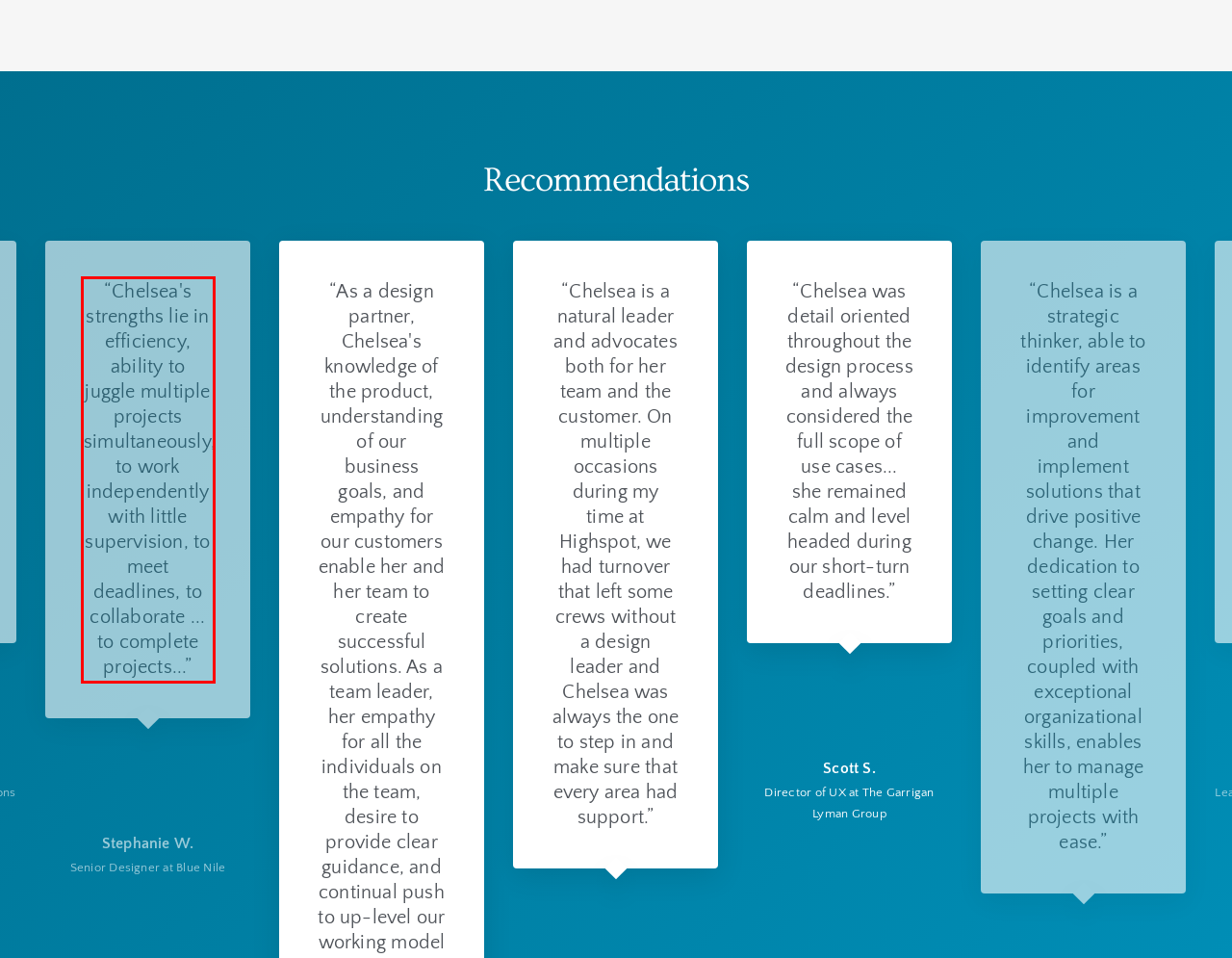Please analyze the screenshot of a webpage and extract the text content within the red bounding box using OCR.

“Chelsea's strengths lie in efficiency, ability to juggle multiple projects simultaneously, to work independently with little supervision, to meet deadlines, to collaborate ... to complete projects...”